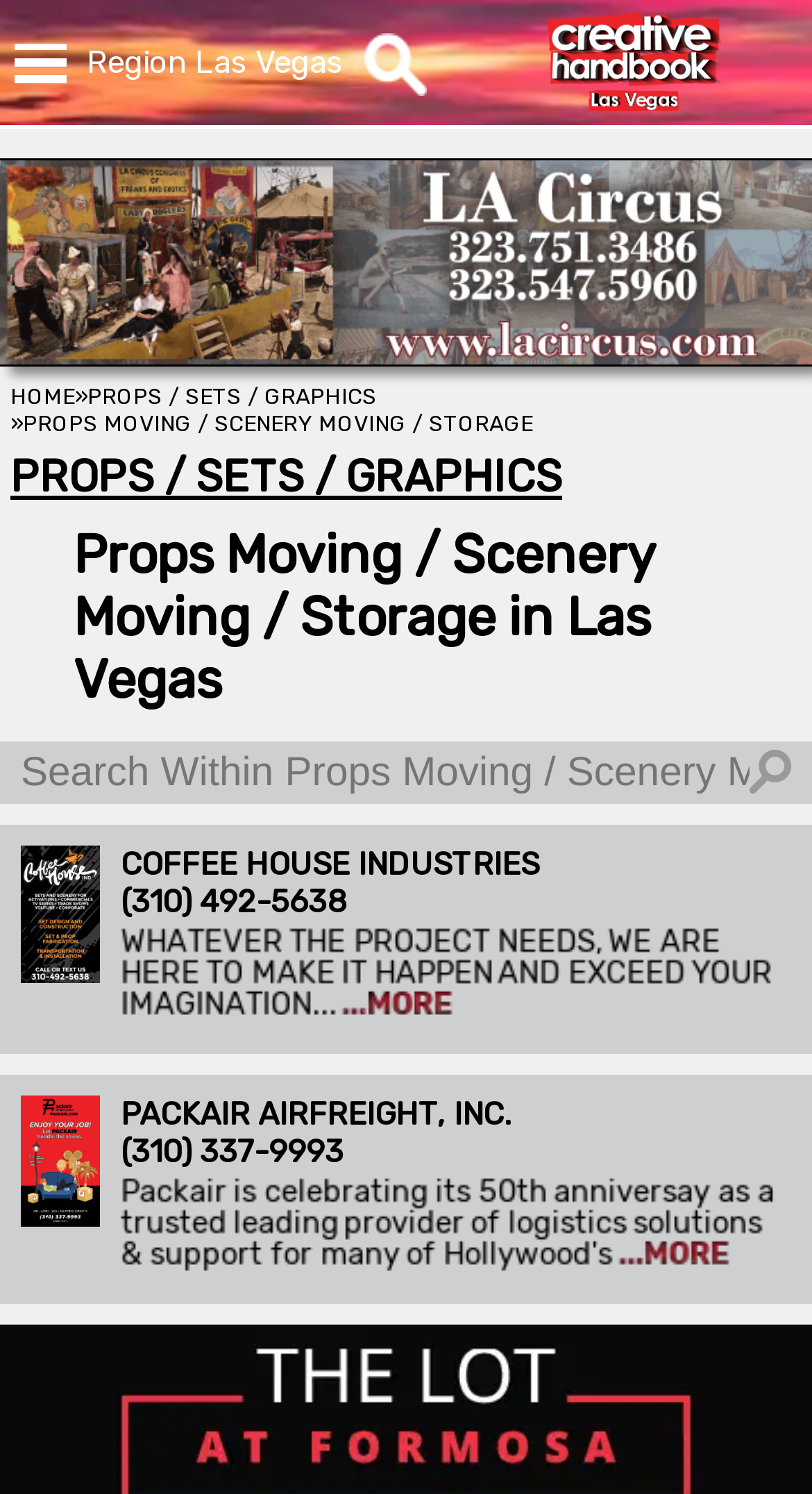Identify and provide the main heading of the webpage.

Props Moving / Scenery Moving / Storage in Las Vegas